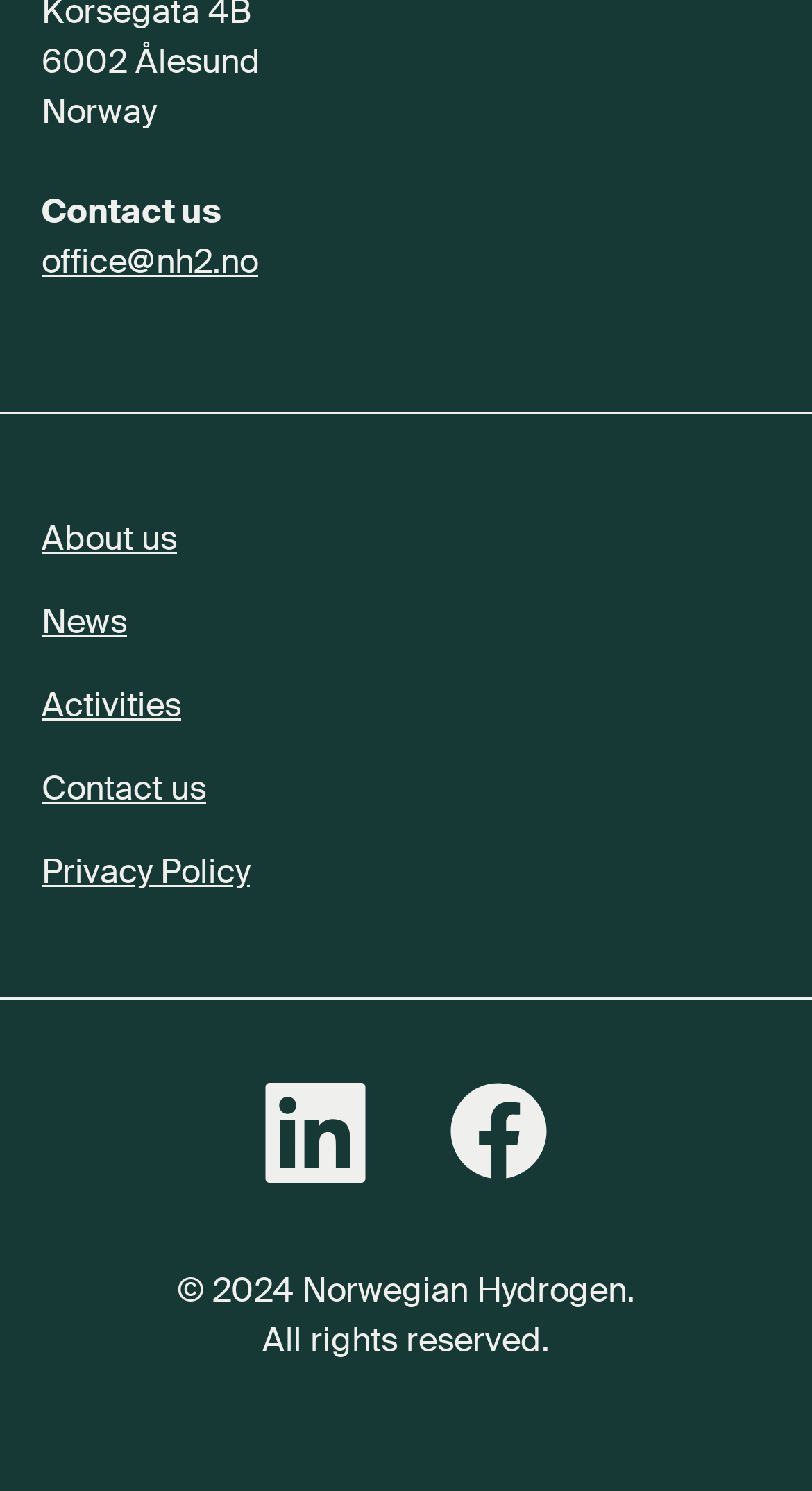From the webpage screenshot, predict the bounding box coordinates (top-left x, top-left y, bottom-right x, bottom-right y) for the UI element described here: Privacy Policy

[0.051, 0.557, 0.308, 0.613]